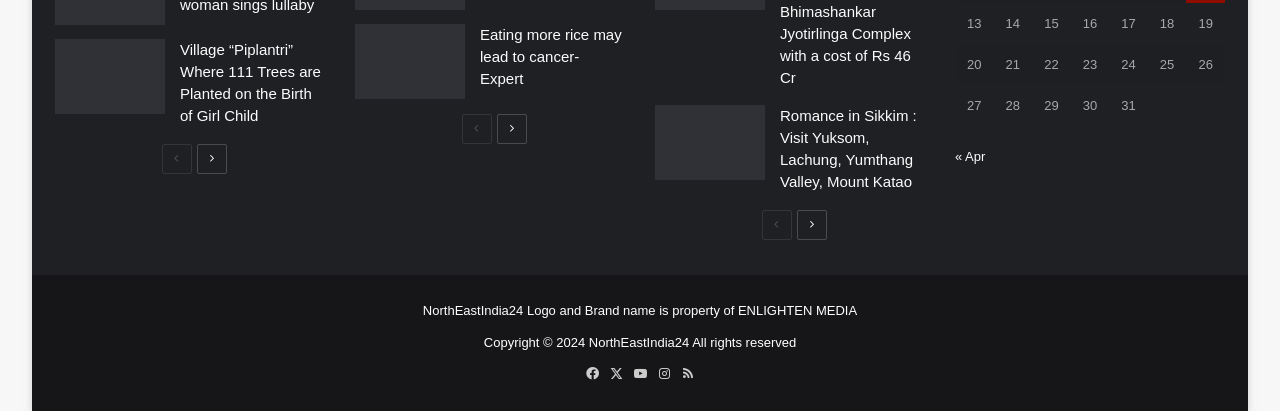Please find and report the bounding box coordinates of the element to click in order to perform the following action: "Click on the Facebook link". The coordinates should be expressed as four float numbers between 0 and 1, in the format [left, top, right, bottom].

[0.453, 0.88, 0.472, 0.939]